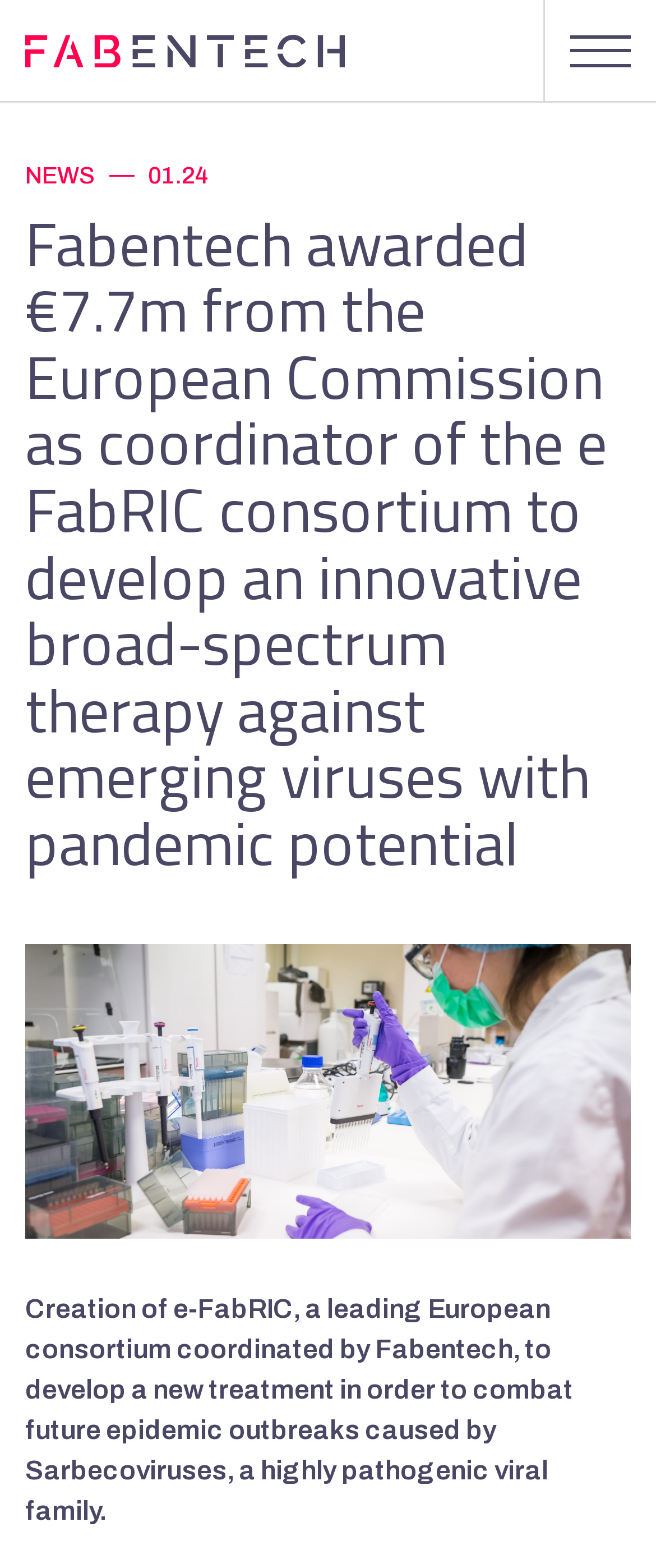From the screenshot, find the bounding box of the UI element matching this description: "News". Supply the bounding box coordinates in the form [left, top, right, bottom], each a float between 0 and 1.

[0.038, 0.102, 0.146, 0.123]